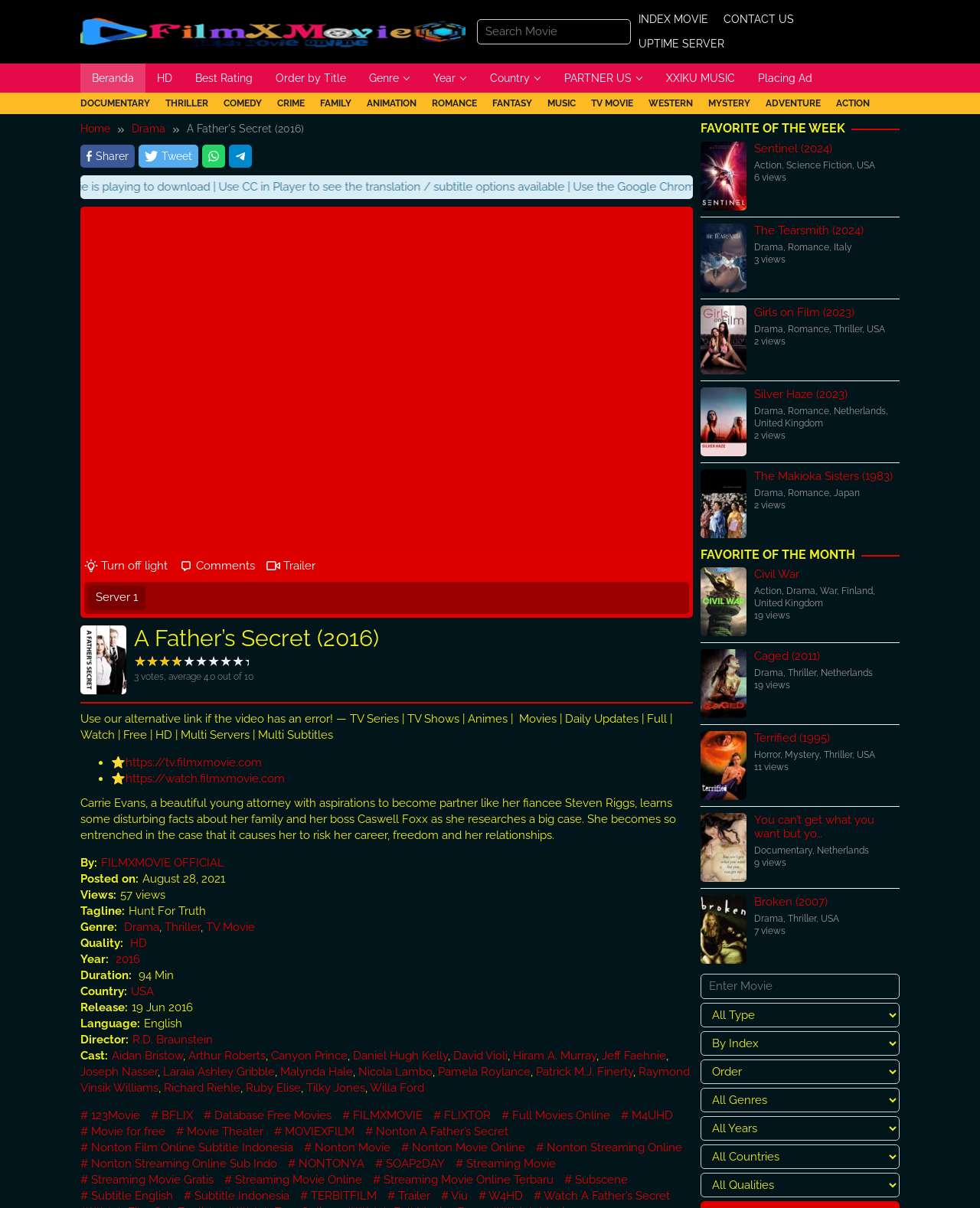Locate the bounding box coordinates of the clickable area to execute the instruction: "Select the drama genre". Provide the coordinates as four float numbers between 0 and 1, represented as [left, top, right, bottom].

[0.134, 0.102, 0.172, 0.112]